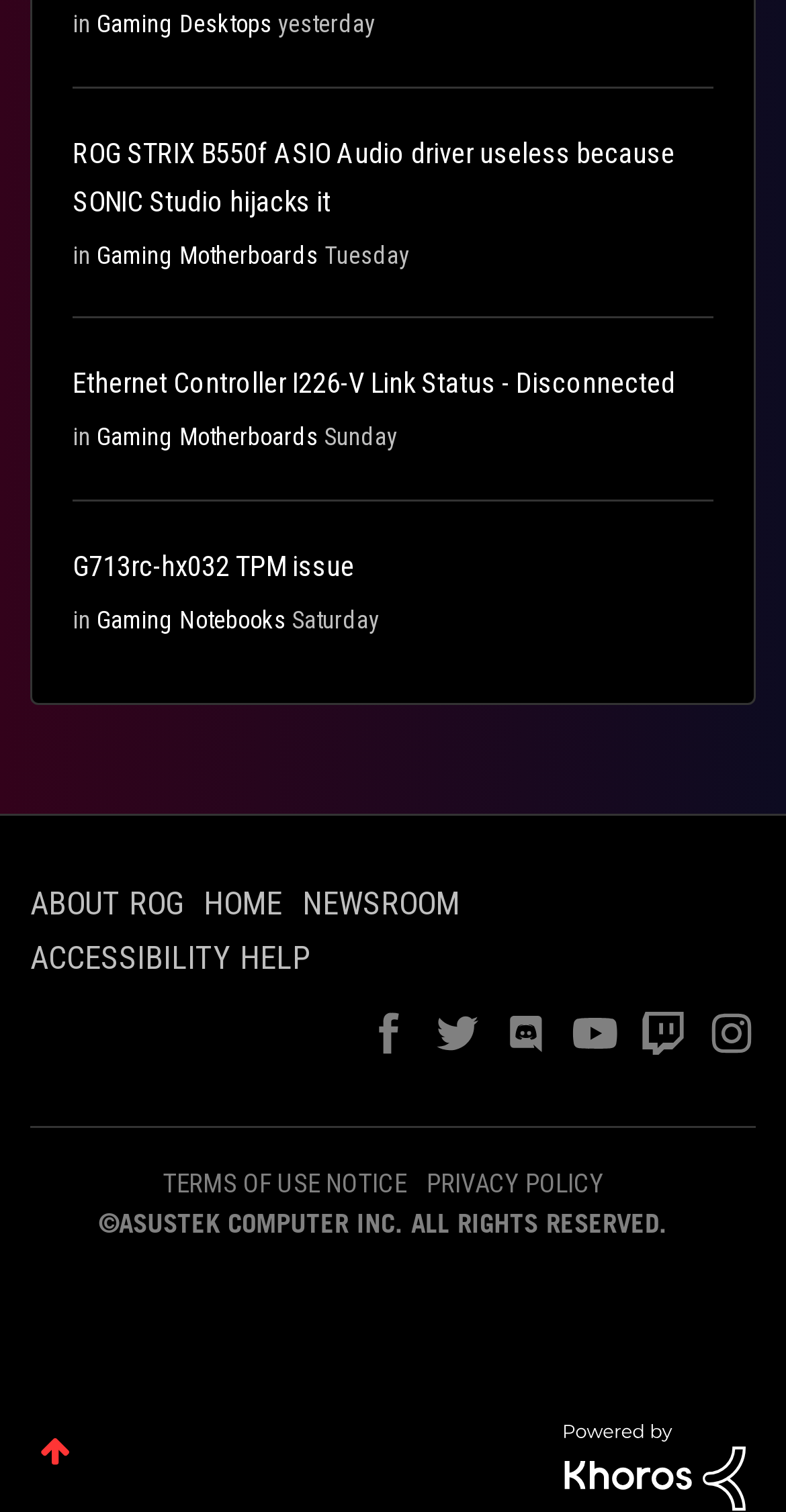Specify the bounding box coordinates (top-left x, top-left y, bottom-right x, bottom-right y) of the UI element in the screenshot that matches this description: G713rc-hx032 TPM issue

[0.092, 0.364, 0.451, 0.385]